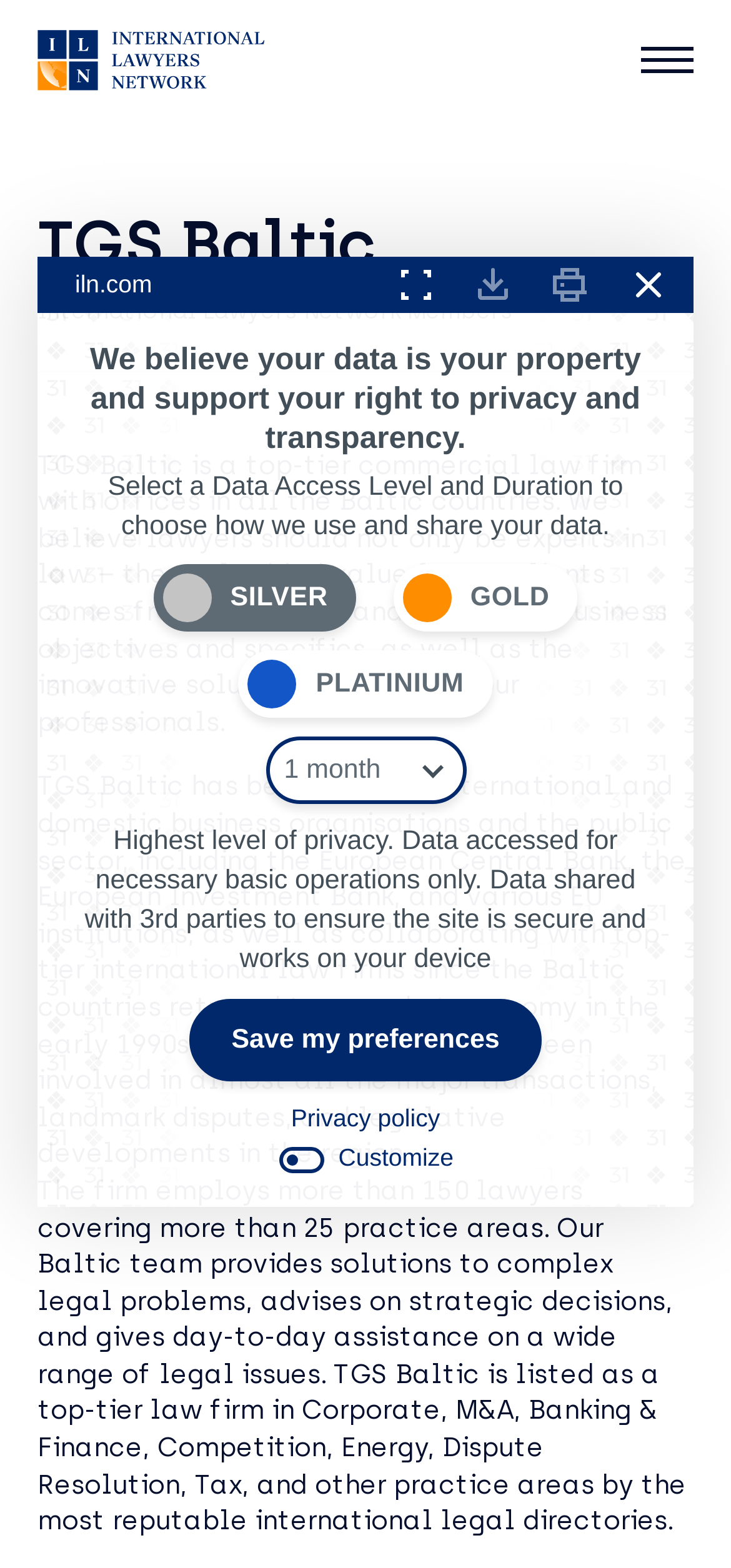What is the purpose of the Data Access Level and Duration selection?
Refer to the image and give a detailed answer to the question.

The purpose of the Data Access Level and Duration selection can be found in the alertdialog element with the text 'Select a Data Access Level and Duration to choose how we use and share your data.' This selection allows users to control how their data is used and shared by the website.